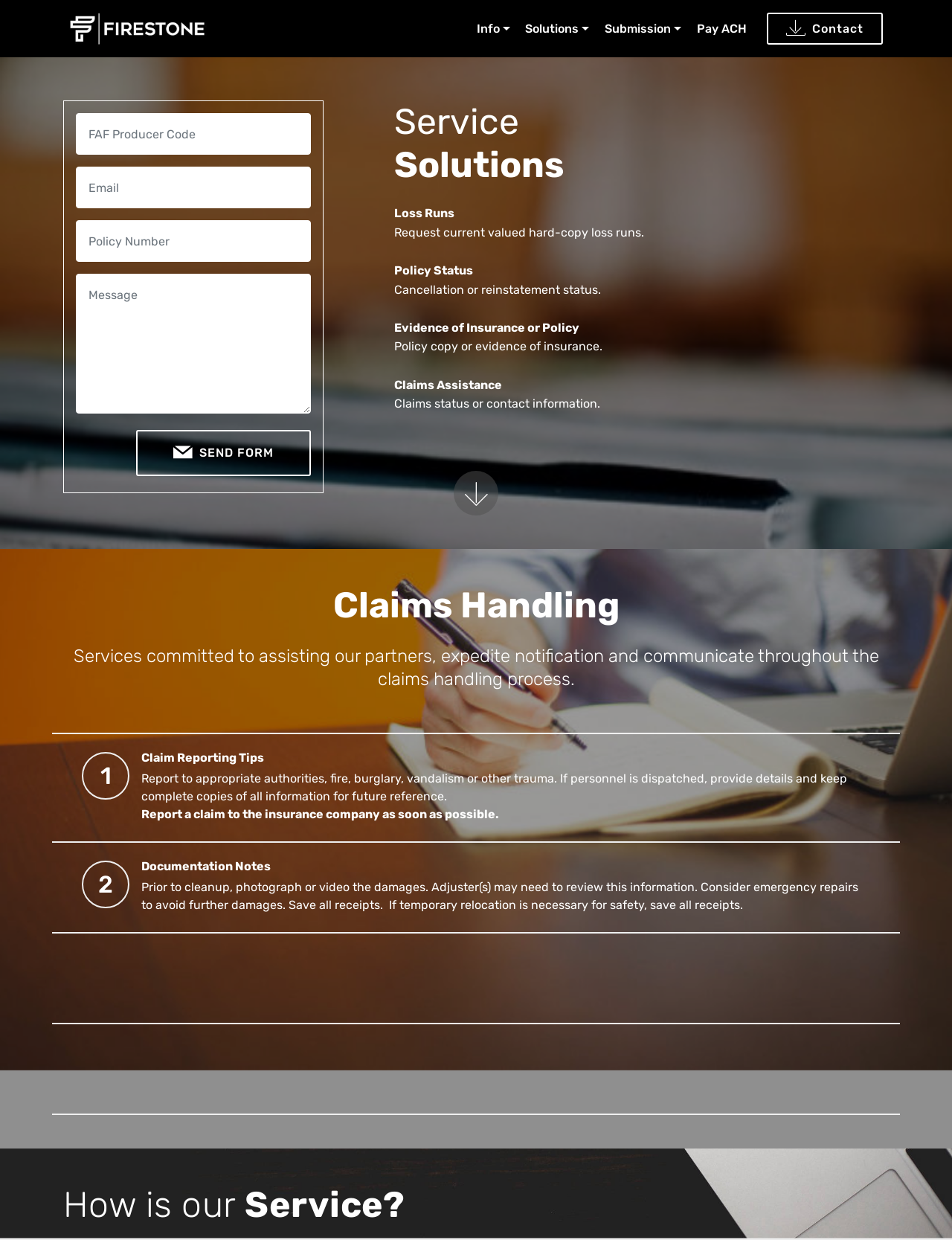What is the 'Evidence of Insurance or Policy' service for?
From the screenshot, supply a one-word or short-phrase answer.

Policy copy or evidence of insurance